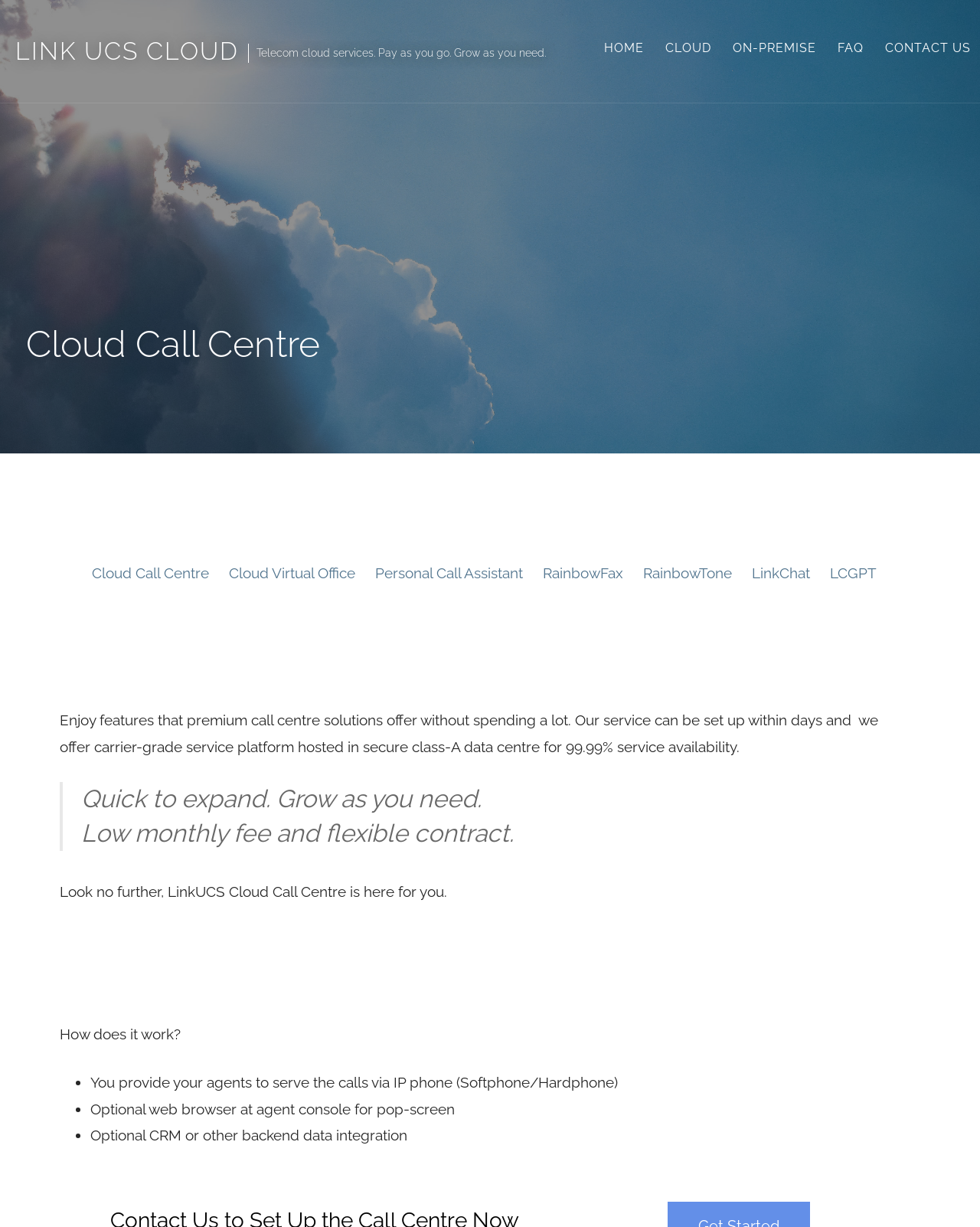Could you please study the image and provide a detailed answer to the question:
What is required to serve calls via IP phone?

According to the webpage, to serve calls via IP phone, users need to 'provide your agents to serve the calls via IP phone (Softphone/Hardphone)'. This is stated in the section that explains how the service works.